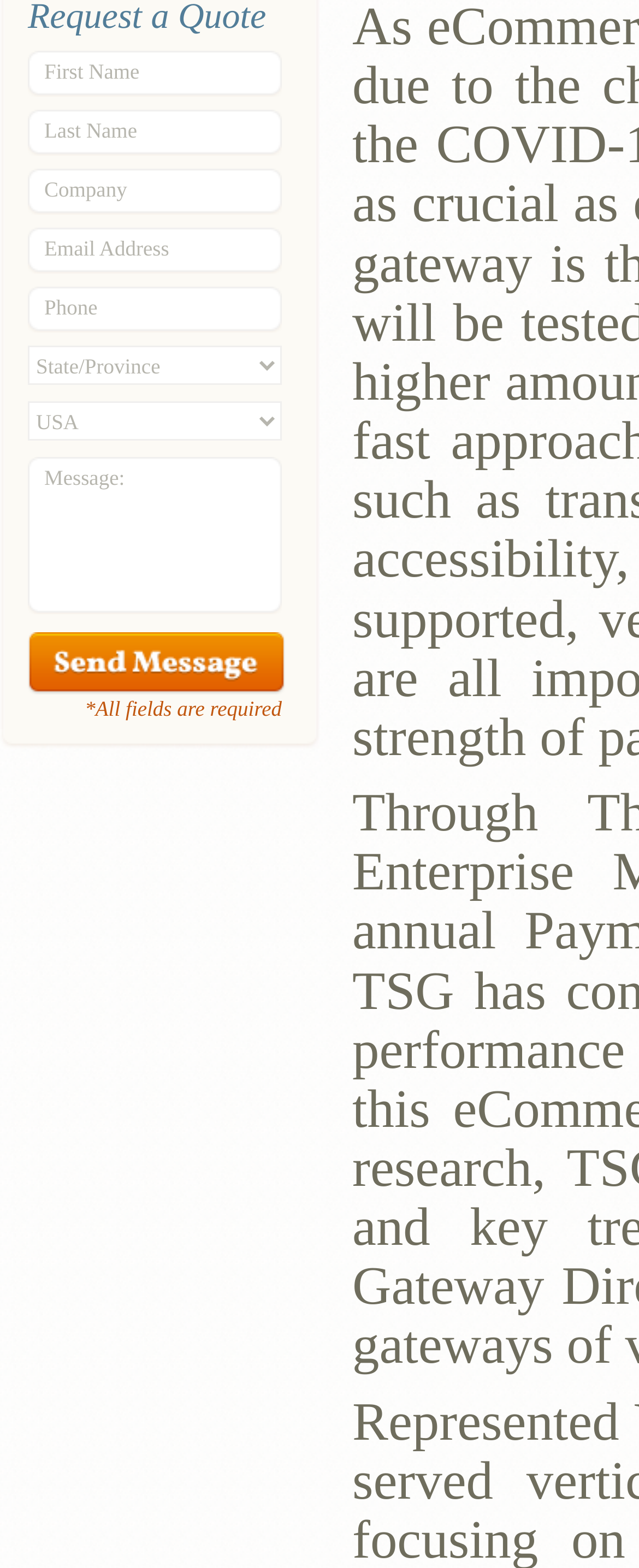Extract the bounding box coordinates for the described element: "parent_node: Message: name="si_contact_message"". The coordinates should be represented as four float numbers between 0 and 1: [left, top, right, bottom].

[0.069, 0.296, 0.418, 0.388]